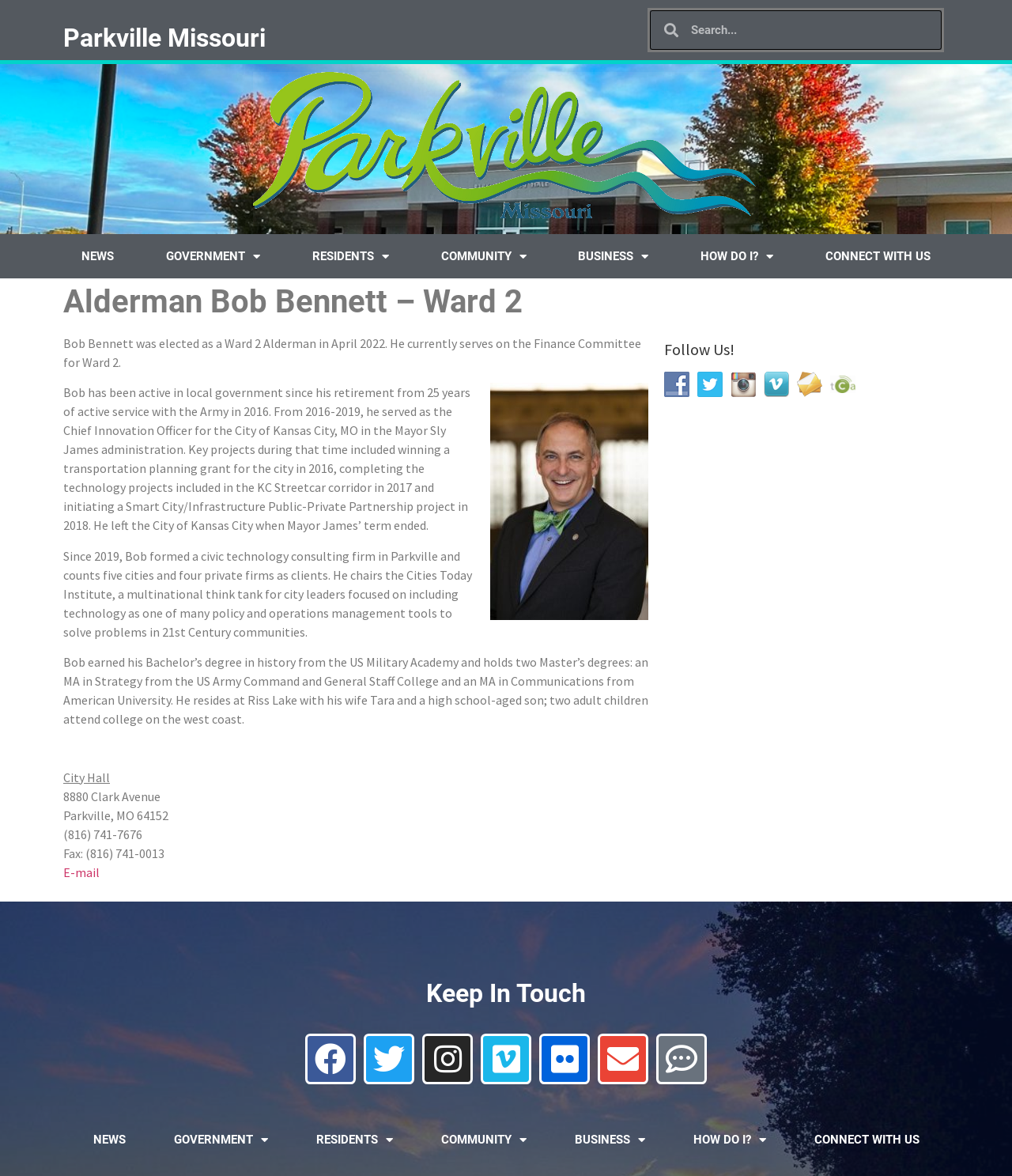Please answer the following question using a single word or phrase: What is the name of the alderman?

Bob Bennett